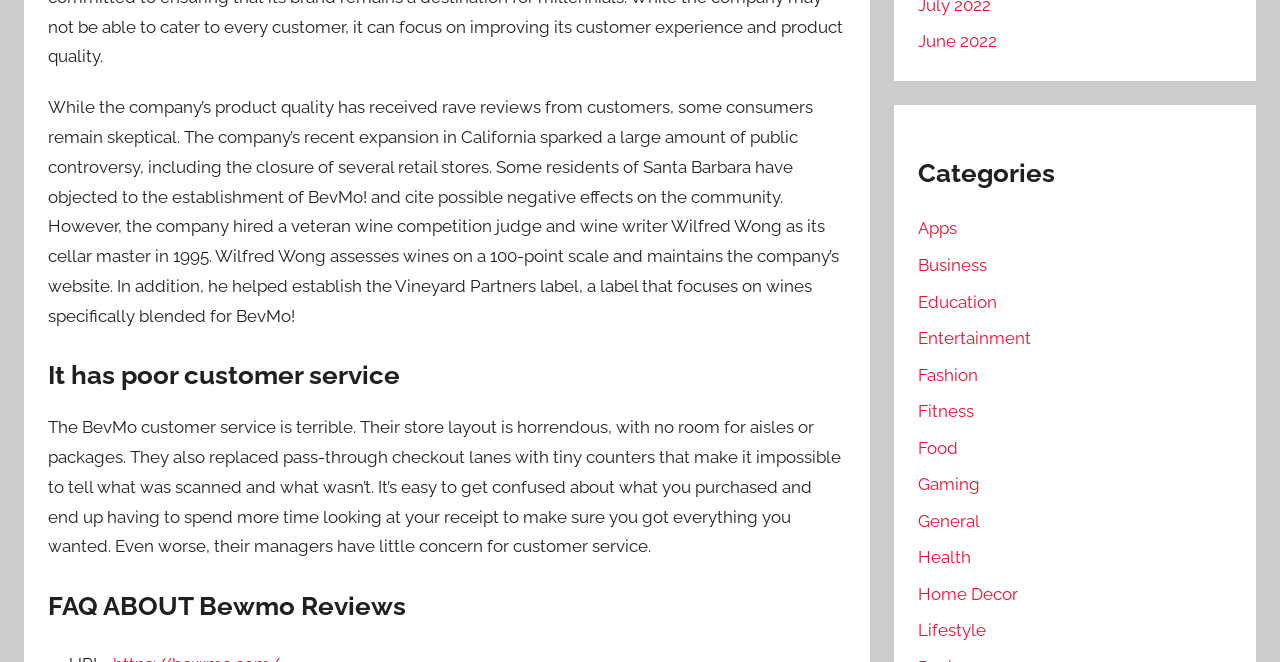Find the bounding box coordinates of the element's region that should be clicked in order to follow the given instruction: "Click on 'June 2022'". The coordinates should consist of four float numbers between 0 and 1, i.e., [left, top, right, bottom].

[0.717, 0.048, 0.779, 0.078]